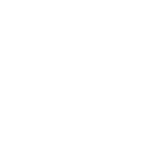What type of solutions does Layne of Idaho provide?
Answer the question with a detailed and thorough explanation.

The caption highlights Layne of Idaho's expertise in water pump solutions, specifically for agricultural needs, which suggests that they provide solutions related to water pumps for farming operations.